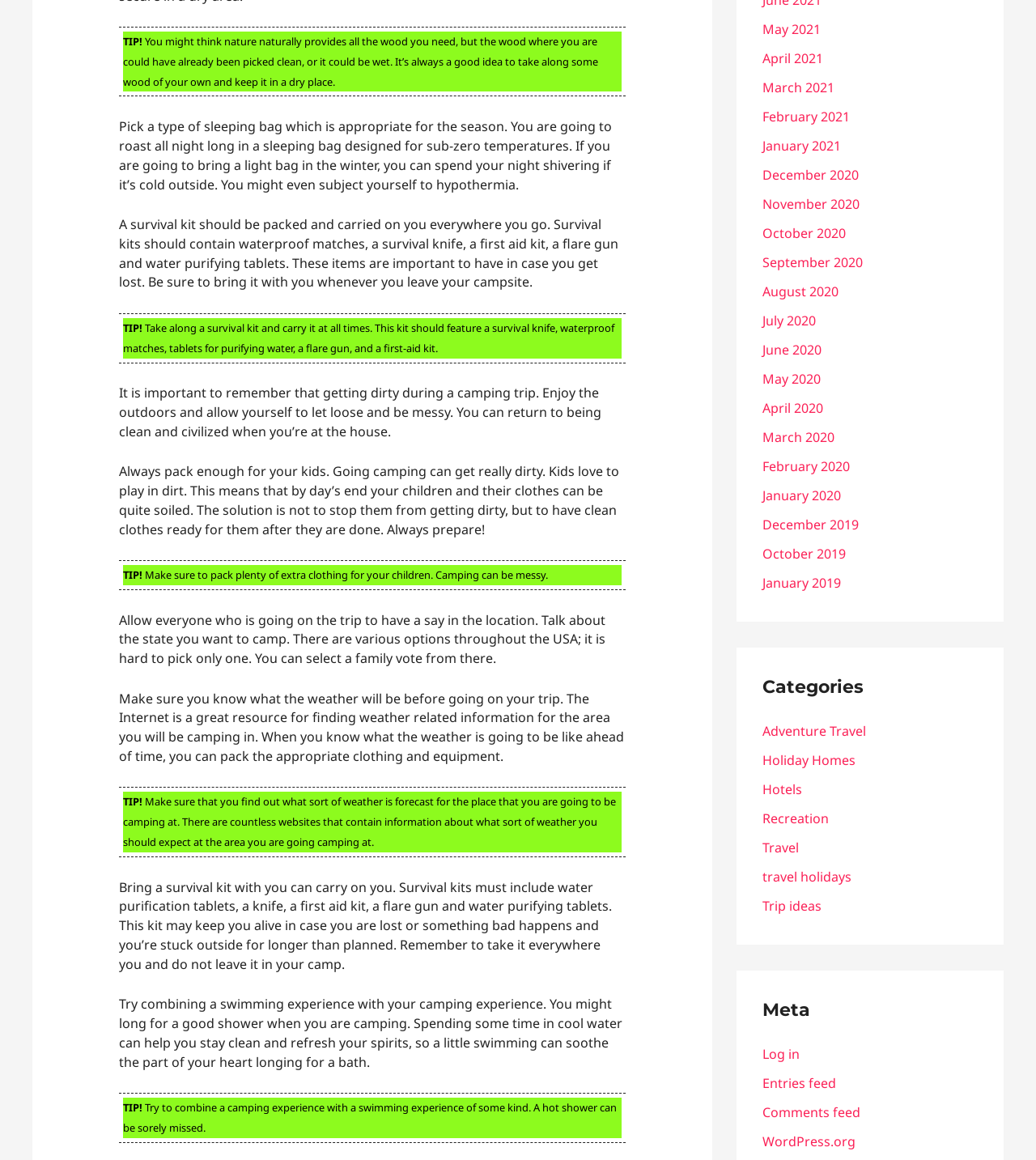Determine the bounding box coordinates of the element's region needed to click to follow the instruction: "click on the 'Johnson Heating & A/C LLC' link". Provide these coordinates as four float numbers between 0 and 1, formatted as [left, top, right, bottom].

None